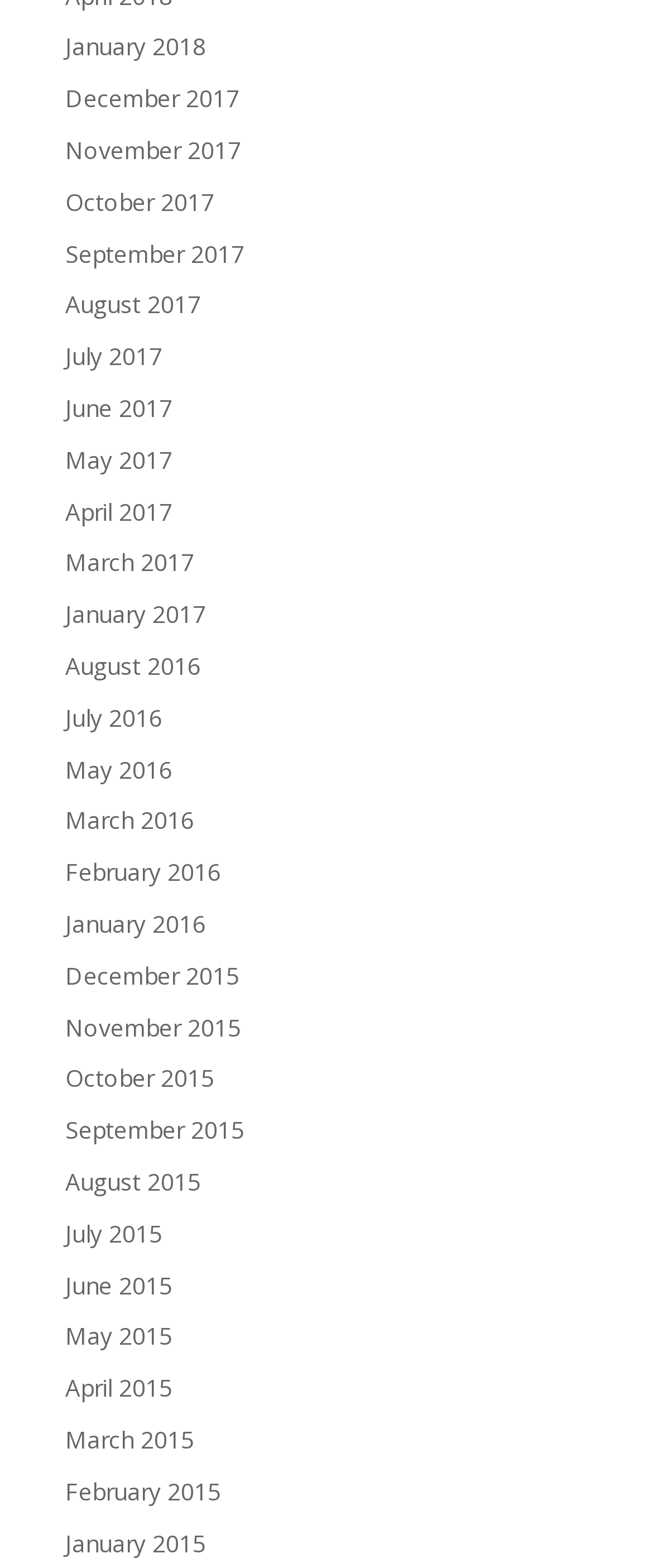What is the most recent month listed on this webpage?
Carefully analyze the image and provide a thorough answer to the question.

I looked at the links on the webpage and found that the most recent month listed is January 2018, which is the first link on the webpage.